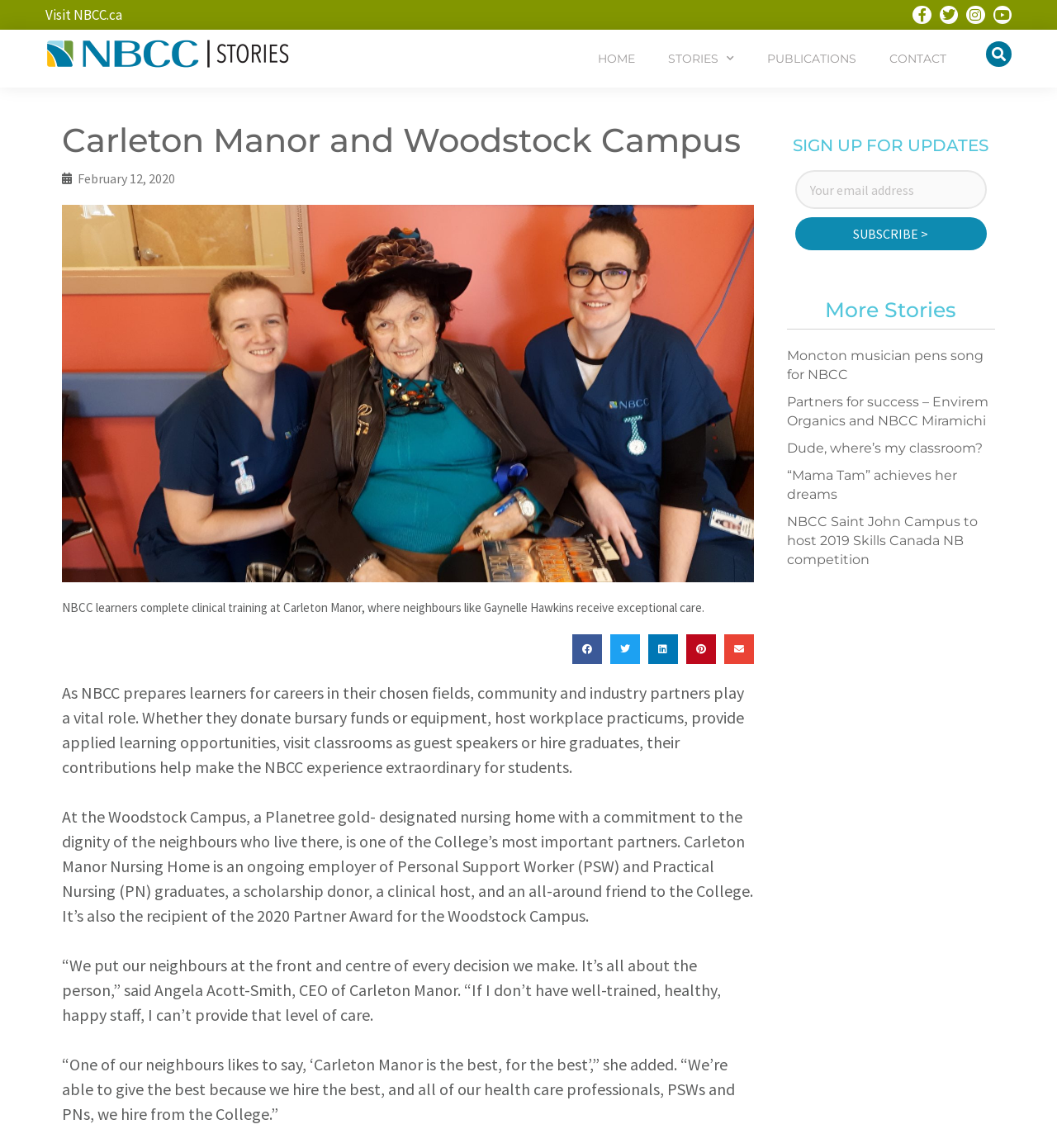Please determine the bounding box coordinates for the element that should be clicked to follow these instructions: "Subscribe for updates".

[0.752, 0.189, 0.934, 0.218]